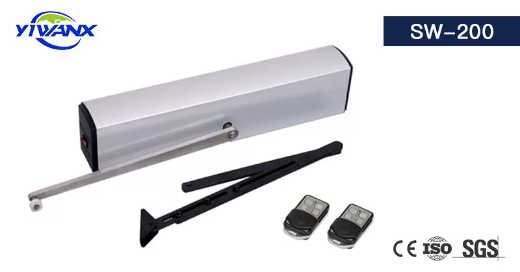Answer with a single word or phrase: 
What is the promised number of service cycles for this system?

Over 500,000